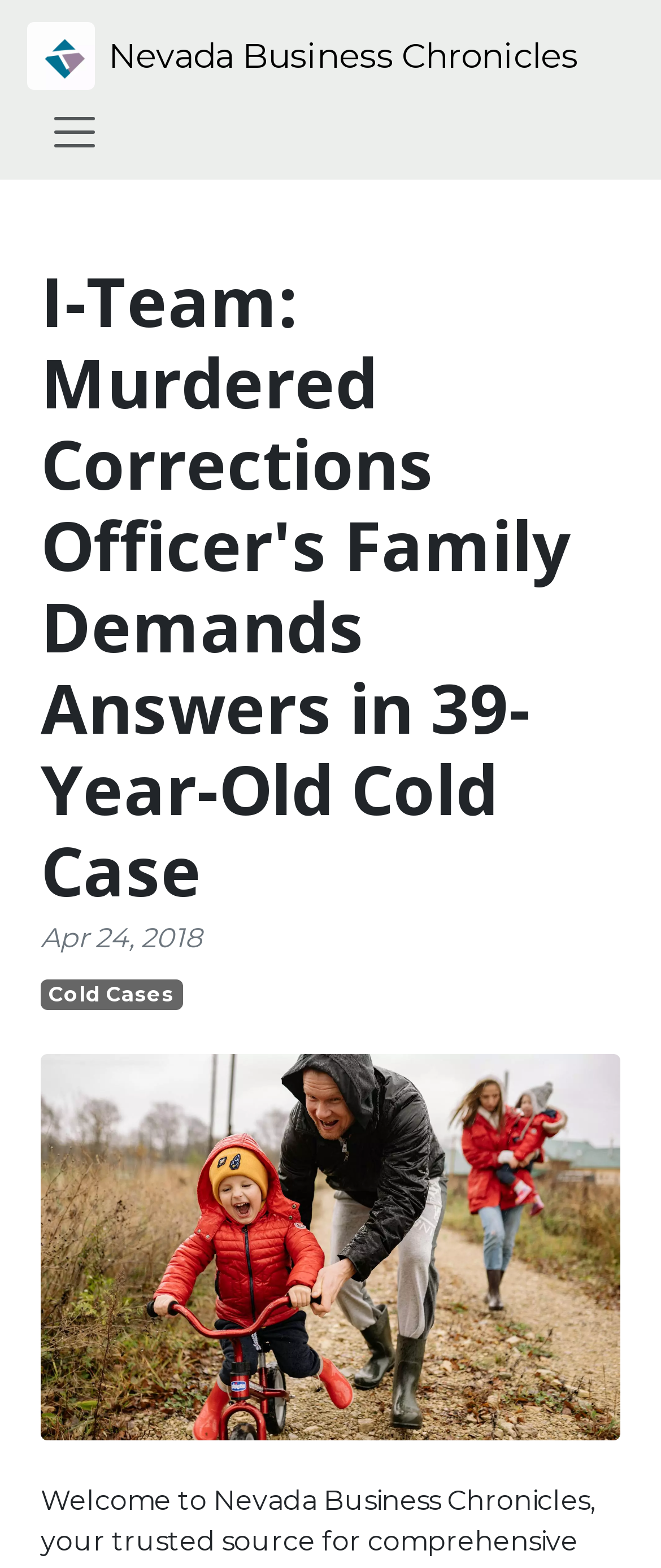Carefully observe the image and respond to the question with a detailed answer:
What is the category of the article?

The category of the article is located below the main heading, and it is a link element with the text 'Cold Cases', which indicates that the article belongs to the category of cold cases.